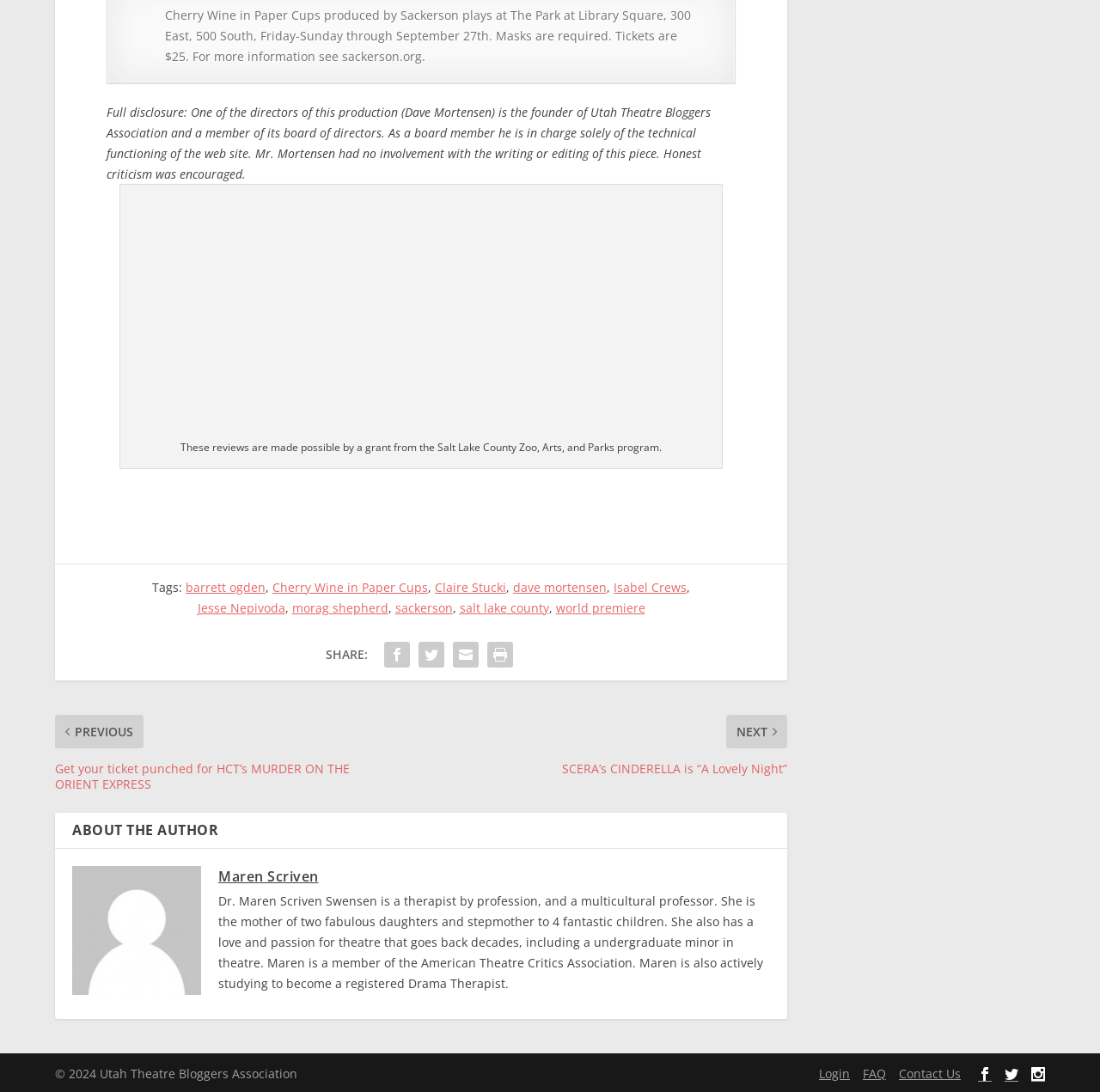Determine the bounding box coordinates of the clickable element necessary to fulfill the instruction: "Click on the link to Barrett Ogden's page". Provide the coordinates as four float numbers within the 0 to 1 range, i.e., [left, top, right, bottom].

[0.169, 0.551, 0.241, 0.57]